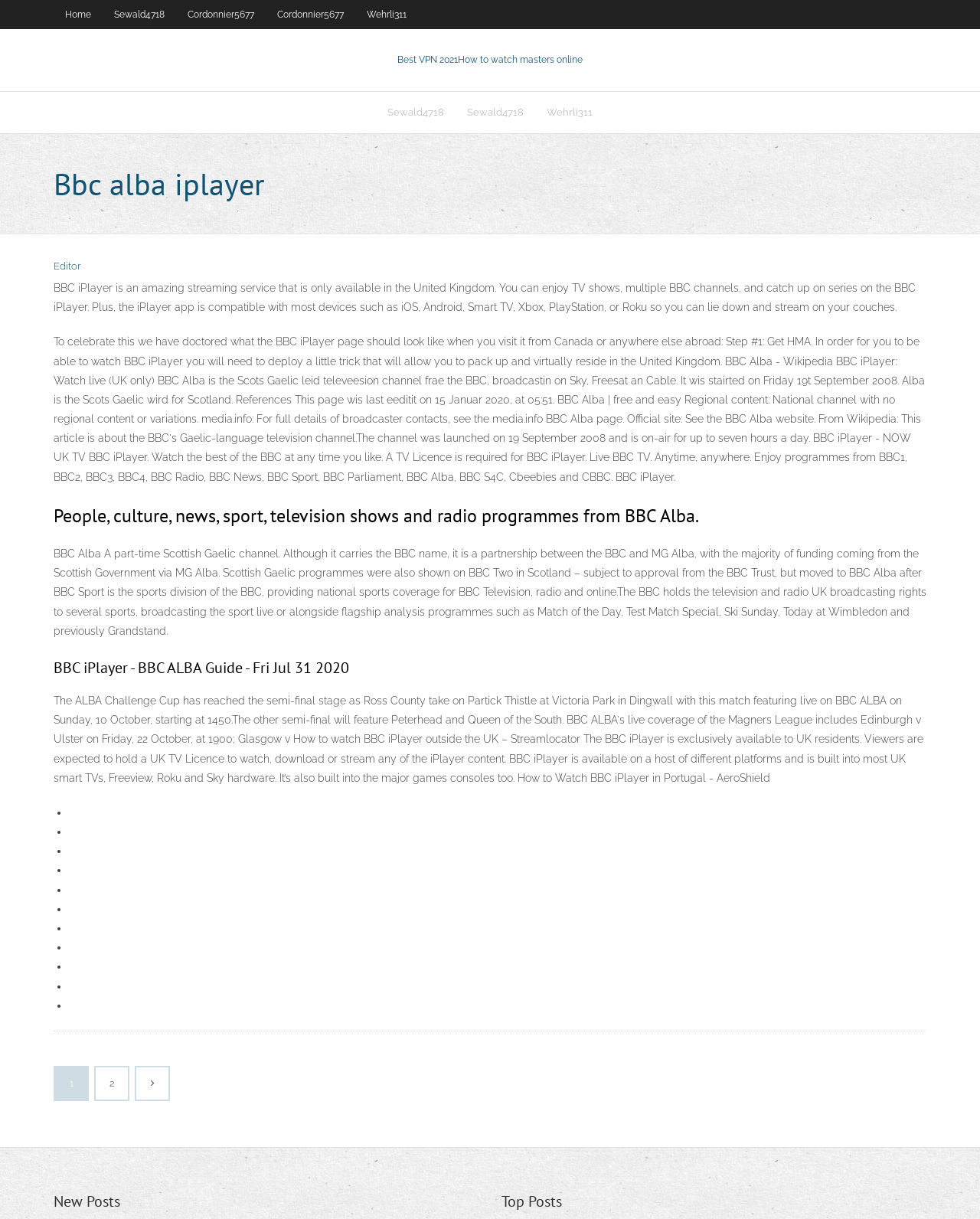Respond with a single word or phrase to the following question:
What is BBC Alba?

Scottish Gaelic channel